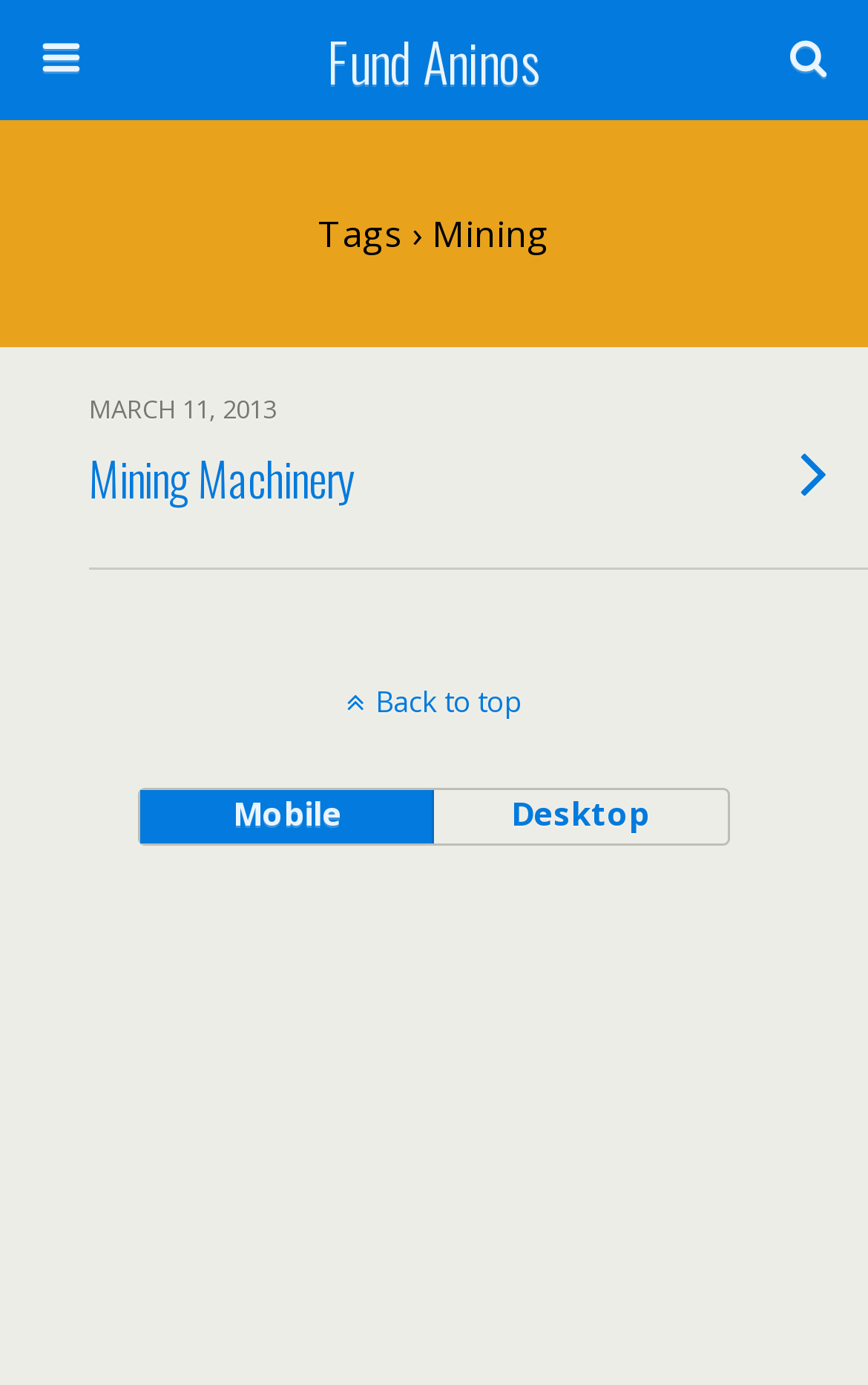Locate the bounding box coordinates of the UI element described by: "name="submit" value="Search"". Provide the coordinates as four float numbers between 0 and 1, formatted as [left, top, right, bottom].

[0.764, 0.095, 0.949, 0.138]